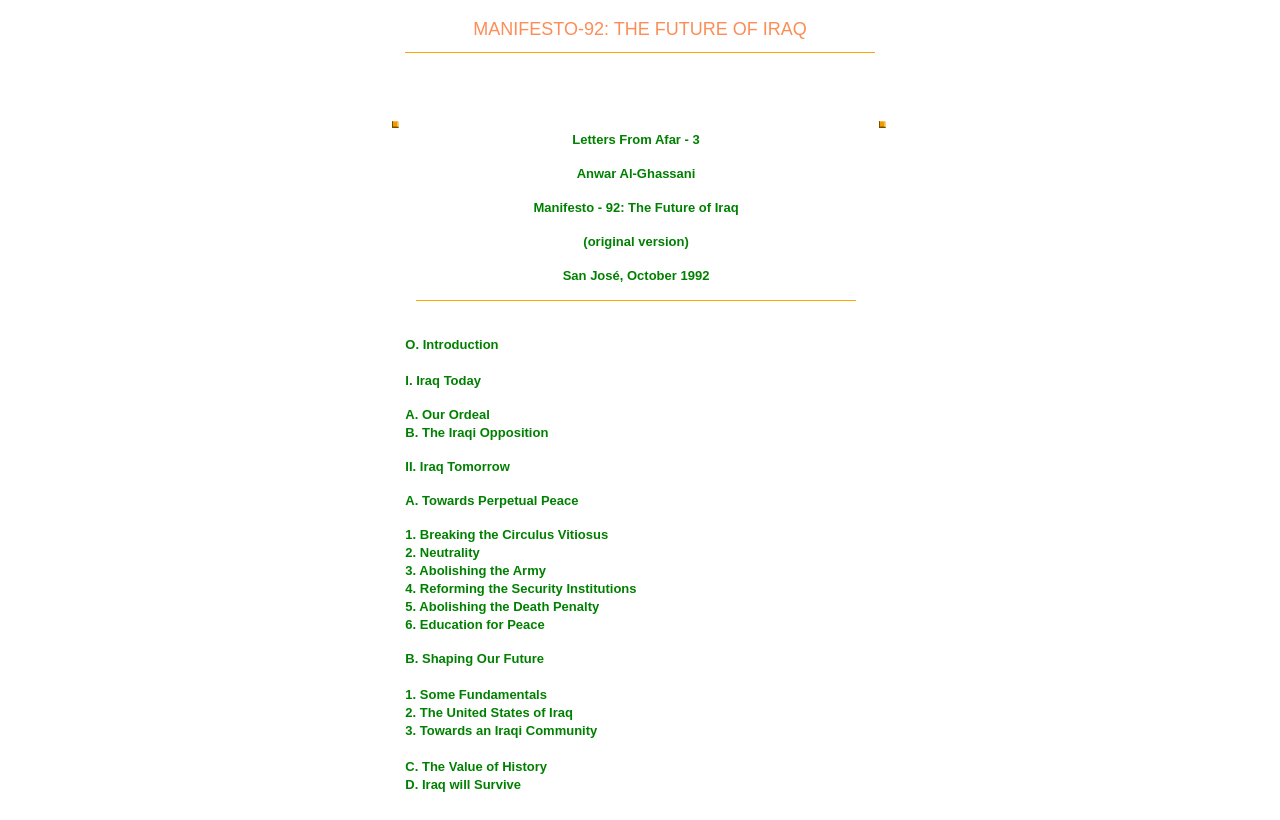Look at the image and answer the question in detail:
How many images are there on the webpage?

By analyzing the webpage structure, I can see that there are two image elements, one with bounding box coordinates [0.306, 0.148, 0.311, 0.156] and another with bounding box coordinates [0.687, 0.148, 0.692, 0.156].